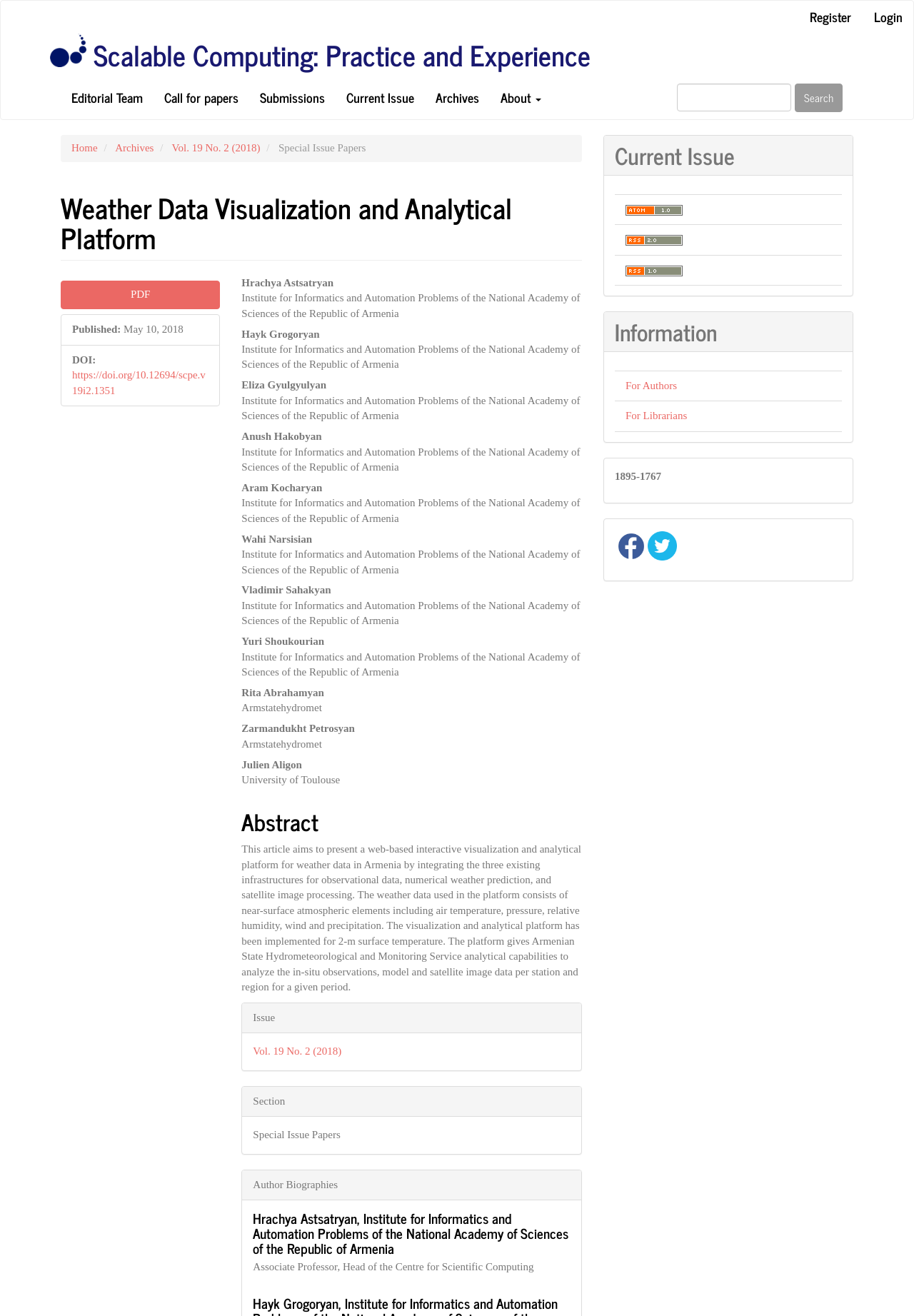Give a detailed account of the webpage.

The webpage is a weather data visualization and analytical platform, specifically focused on Armenia. At the top, there is a main navigation menu with links to "Main Navigation", "Main Content", and "Sidebar". On the top right, there are links to "Register" and "Login". Below the navigation menu, there is an image and a link to "Scalable Computing: Practice and Experience".

The main content area is divided into two sections: the left side and the right side. On the left side, there is a site navigation menu with links to "Editorial Team", "Call for papers", "Submissions", "Current Issue", "Archives", and "About". Below the site navigation menu, there is a search bar with a search box and a search button.

On the right side, there is a section titled "You are here:" with links to "Home", "Archives", and "Vol. 19 No. 2 (2018)". Below this section, there is a header with the title "Weather Data Visualization and Analytical Platform". Under the header, there is a section titled "Article Sidebar" with a button to download the article in PDF format.

The main article content is divided into several sections. The first section displays the authors' names and affiliations. The second section is titled "Abstract" and provides a summary of the article. The abstract is followed by a section titled "Article Details" with information about the issue, section, and author biographies.

On the right side of the page, there is a sidebar with several sections. The first section is titled "Current Issue" and has links to Atom, RSS2, and RSS1 logos. The second section is titled "Information" and has links to "For Authors" and "For Librarians". The third section is titled "ISSN" and displays the ISSN number. The fourth section is titled "Social media" and has links to social media platforms.

Overall, the webpage is a scholarly article page with a focus on weather data visualization and analytics in Armenia. It provides detailed information about the article, including the abstract, authors, and article details, as well as links to related resources and social media platforms.